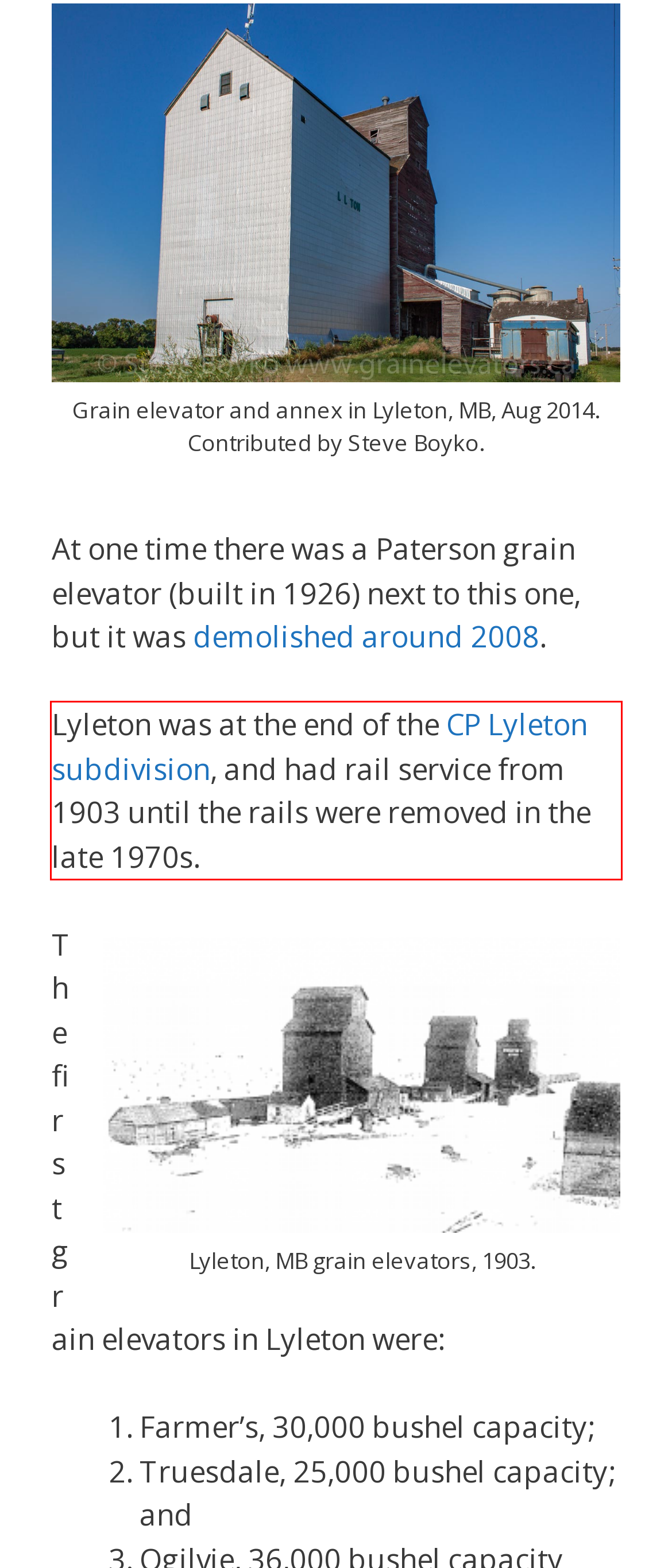Please identify and extract the text from the UI element that is surrounded by a red bounding box in the provided webpage screenshot.

Lyleton was at the end of the CP Lyleton subdivision, and had rail service from 1903 until the rails were removed in the late 1970s.